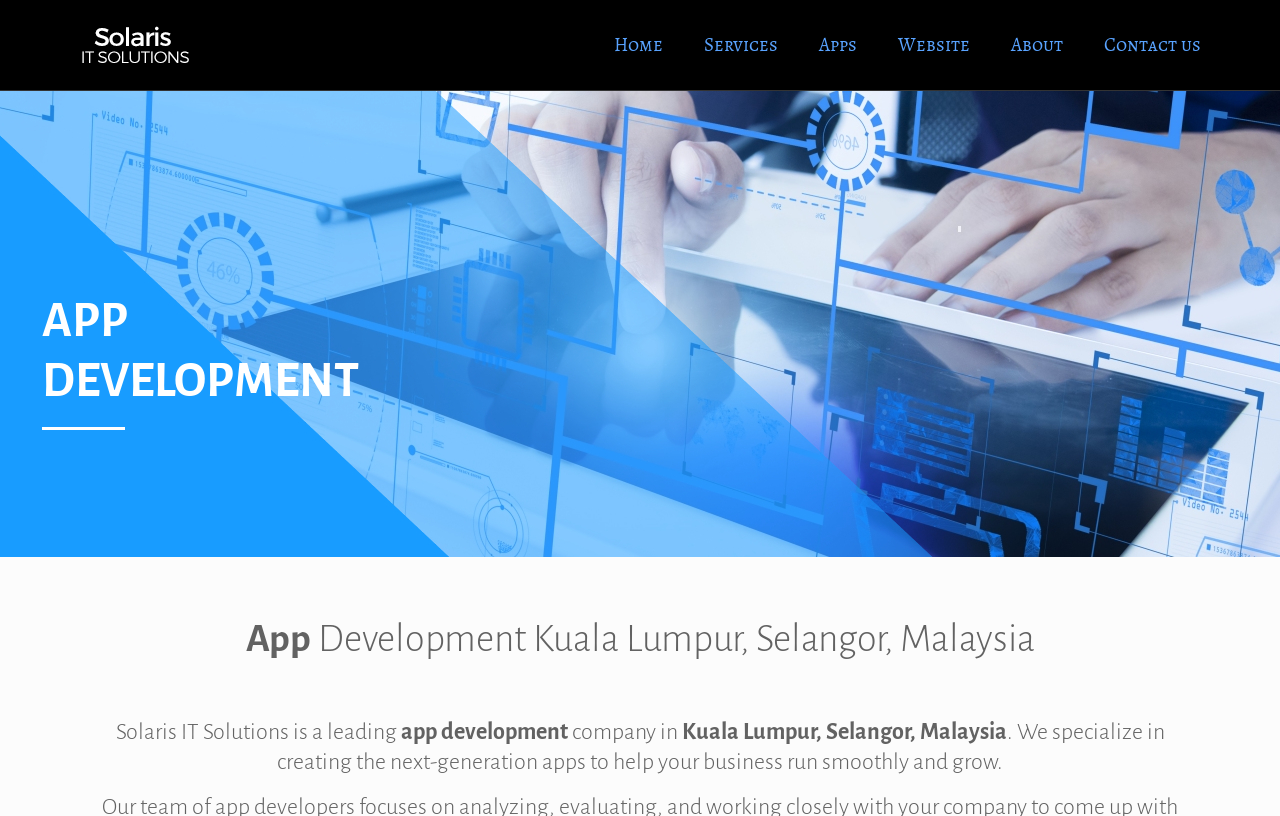Using details from the image, please answer the following question comprehensively:
What is the layout of the navigation menu?

I determined the layout of the navigation menu by looking at the link elements with texts 'Home', 'Services', 'Apps', 'Website', 'About', and 'Contact us', which have similar y-coordinates but increasing x-coordinates, suggesting that they are arranged horizontally.